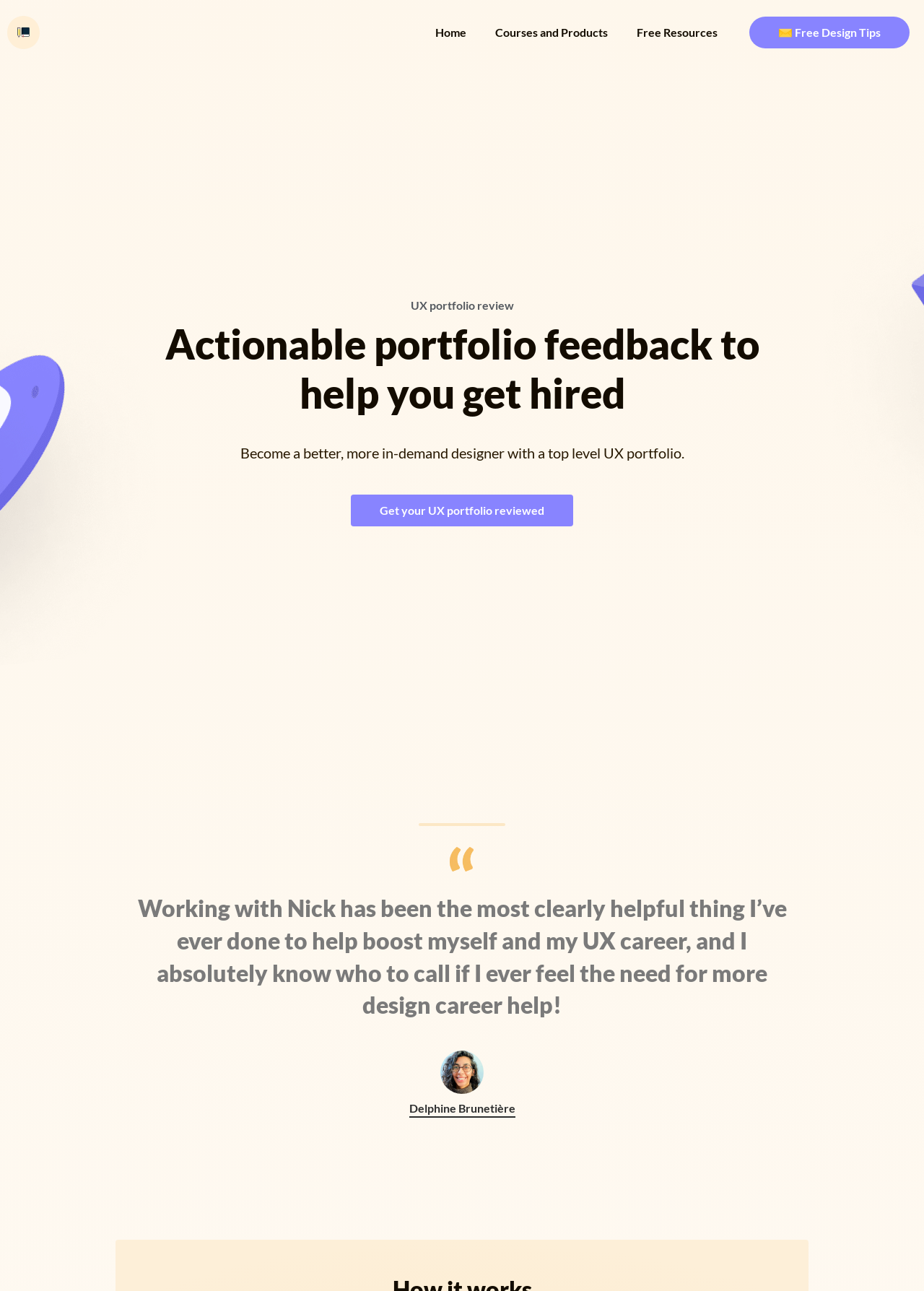Use a single word or phrase to answer the following:
What is the logo of the website?

The Designer's Toolbox